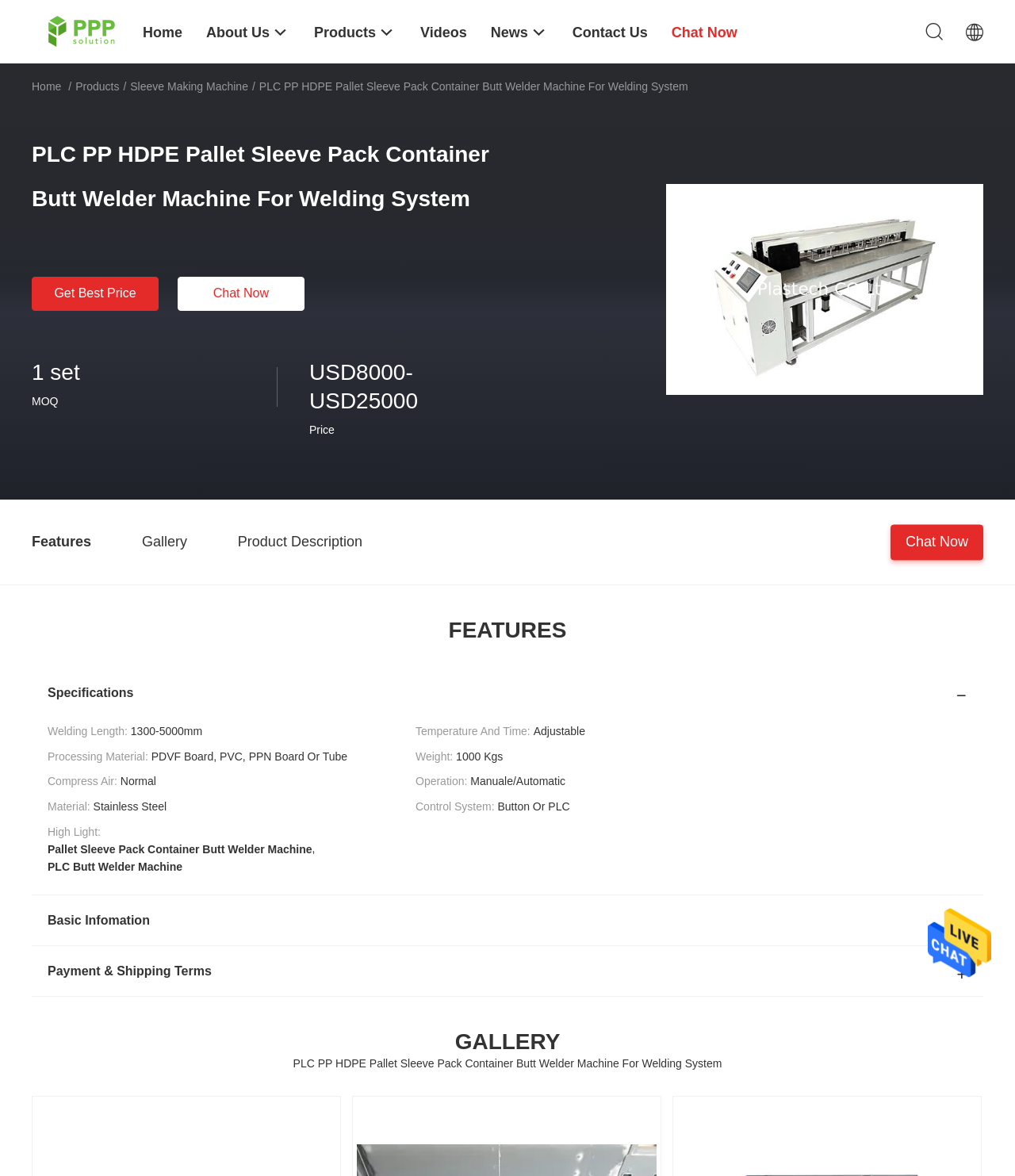Predict the bounding box for the UI component with the following description: "videos".

[0.414, 0.0, 0.46, 0.054]